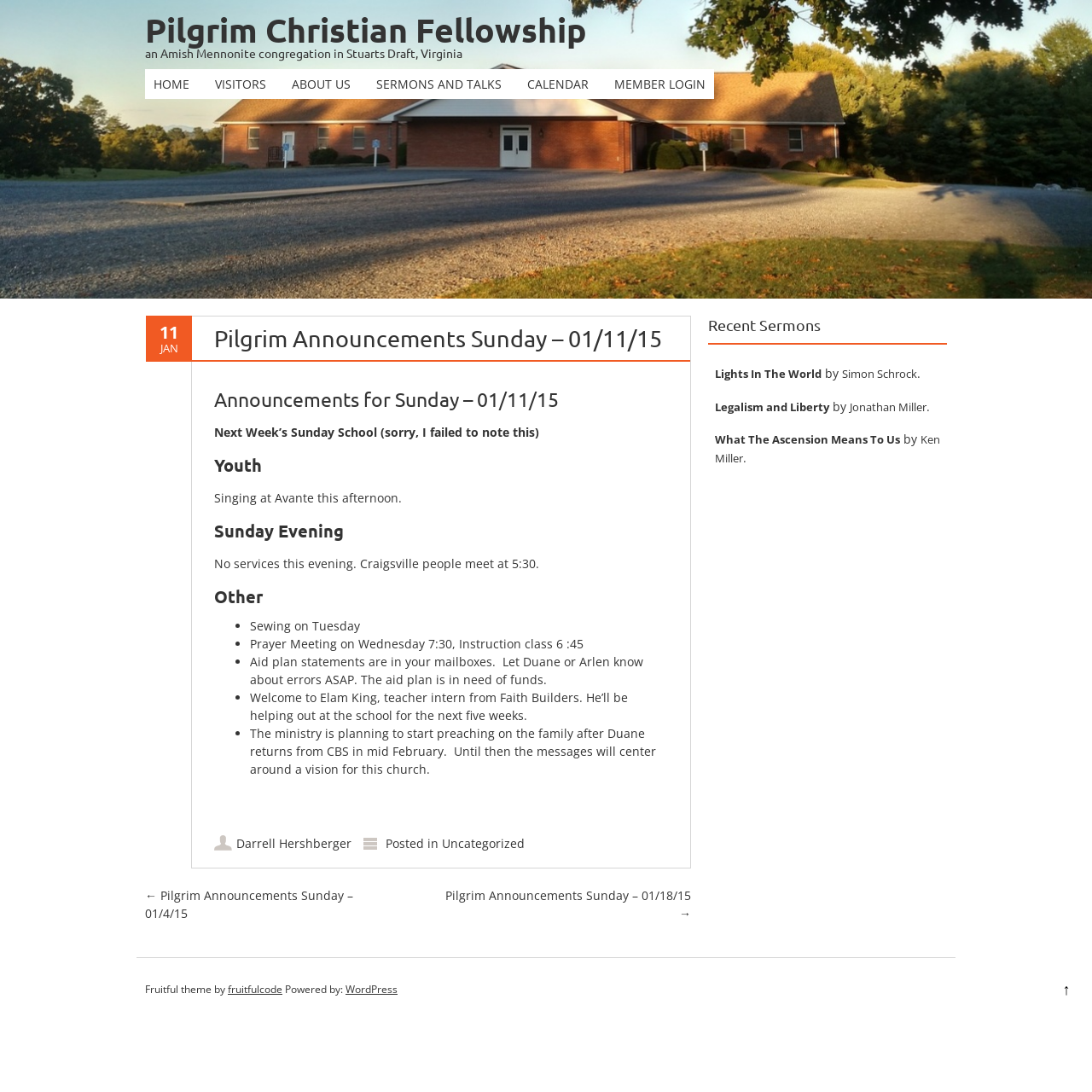Determine the main heading of the webpage and generate its text.

Pilgrim Christian Fellowship